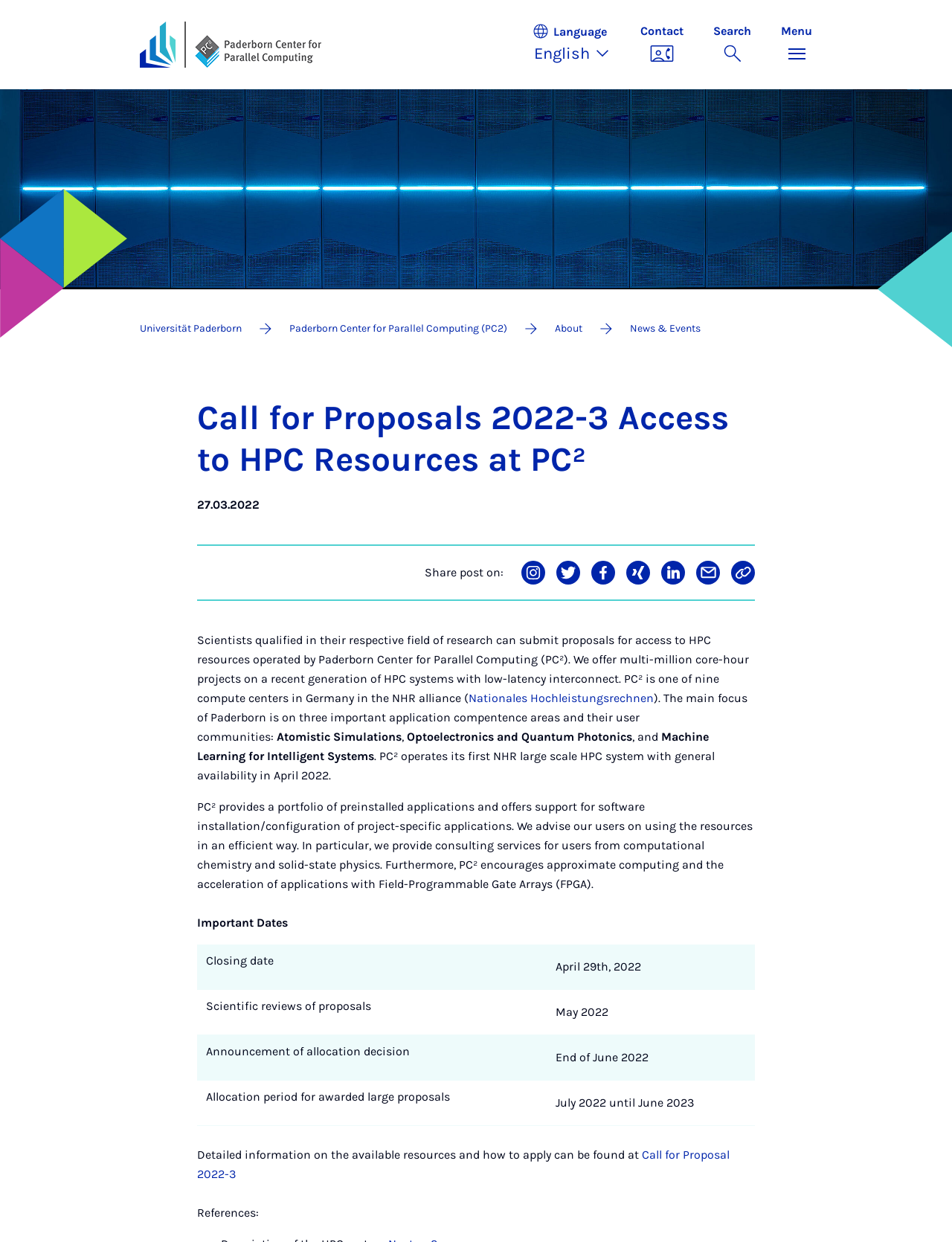Please locate the bounding box coordinates for the element that should be clicked to achieve the following instruction: "Share post on Instagram". Ensure the coordinates are given as four float numbers between 0 and 1, i.e., [left, top, right, bottom].

[0.547, 0.451, 0.572, 0.471]